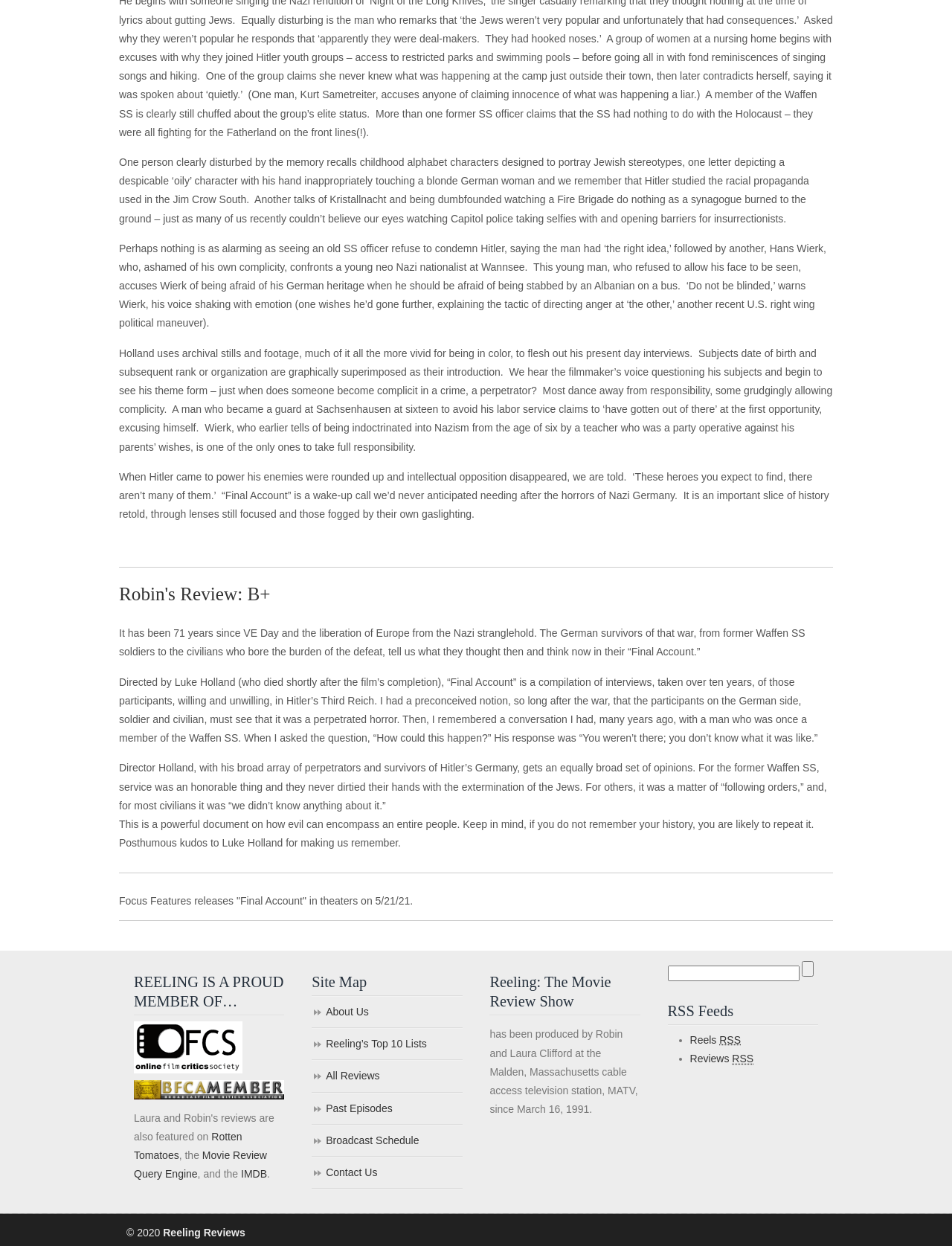What is the rating of the movie 'Final Account'?
Utilize the information in the image to give a detailed answer to the question.

The rating of the movie 'Final Account' can be found in the heading 'Robin's Review: B+' which is located below the separator element with orientation: horizontal and above the text 'It has been 71 years since VE Day and the liberation of Europe from the Nazi stranglehold.'